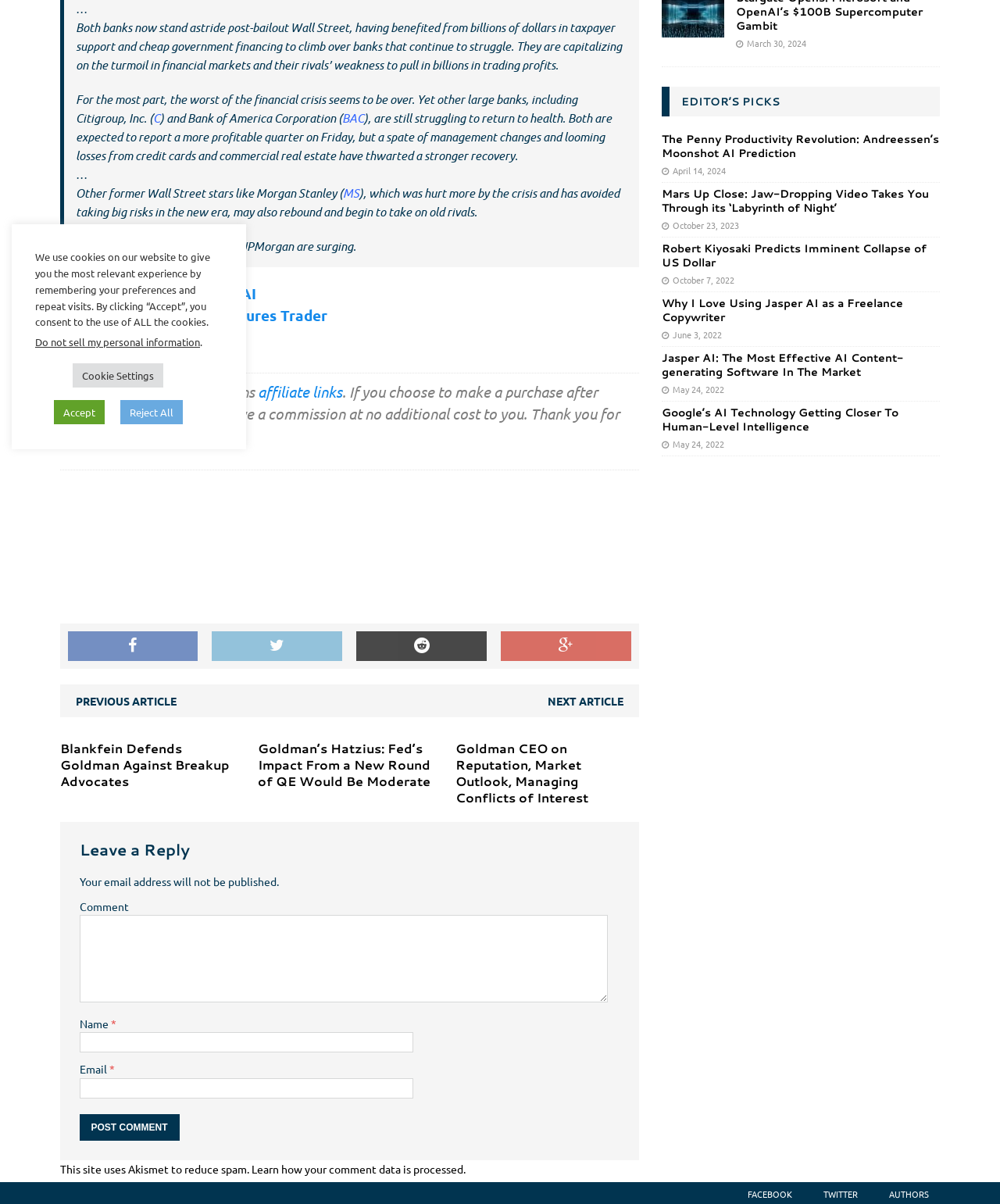Please find the bounding box for the UI element described by: "Accept".

[0.054, 0.332, 0.105, 0.352]